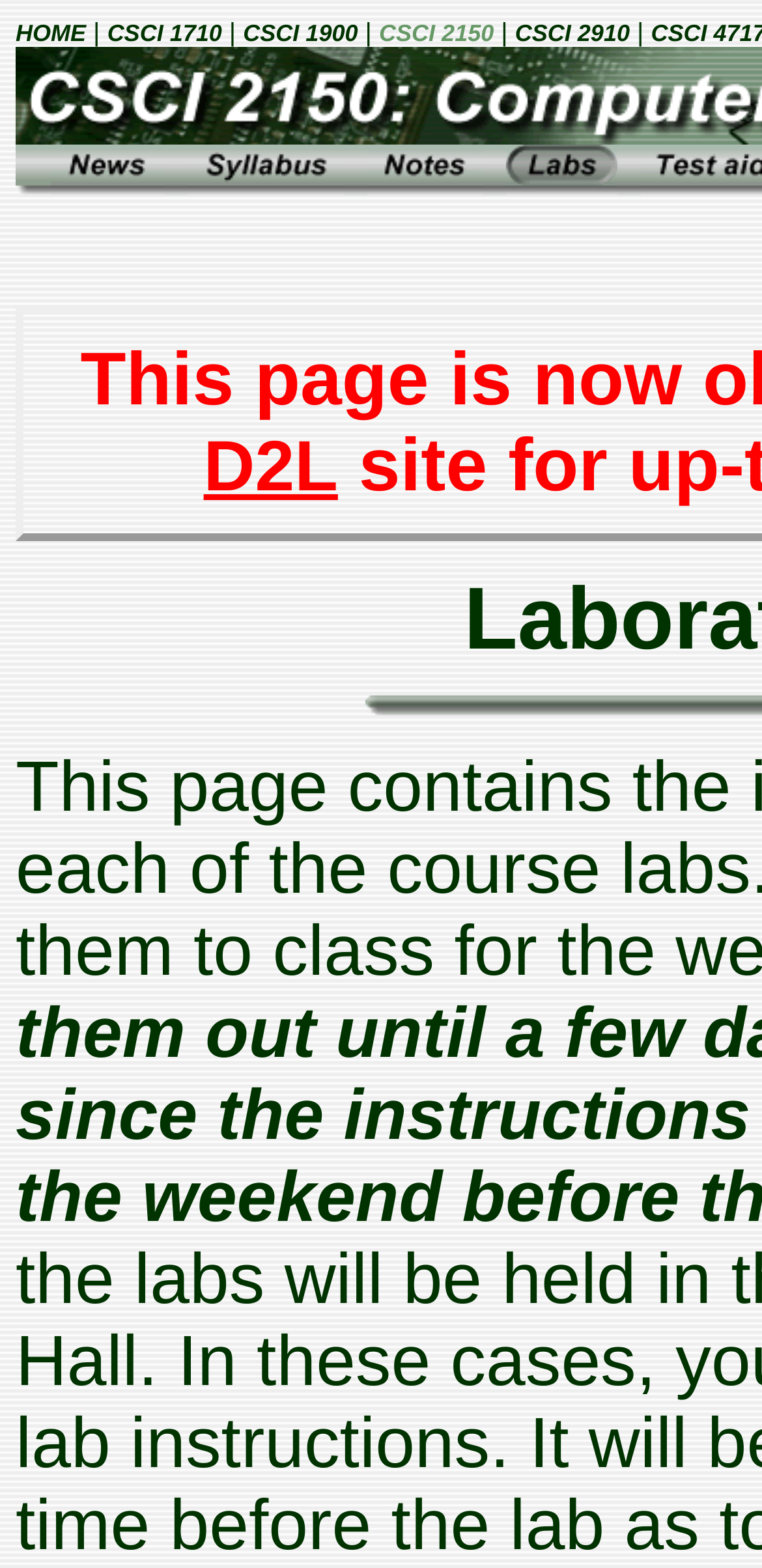What is the layout structure of the webpage?
Utilize the information in the image to give a detailed answer to the question.

The layout structure of the webpage can be determined by looking at the presence of multiple LayoutTableCell elements, which suggests that the webpage is using a table-based layout structure.